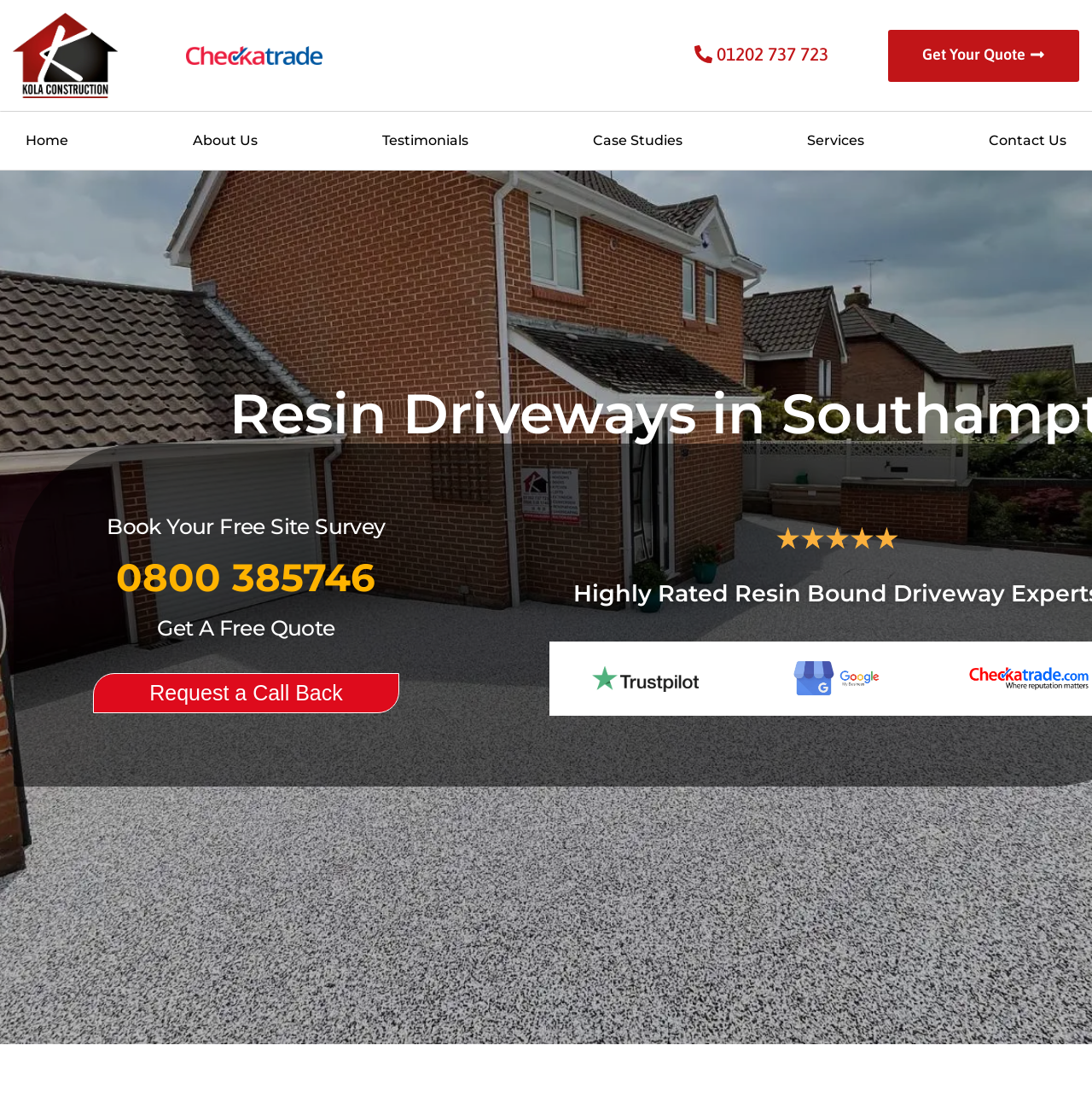Please identify the bounding box coordinates of the area that needs to be clicked to fulfill the following instruction: "Call the phone number 01202 737 723."

[0.605, 0.025, 0.79, 0.074]